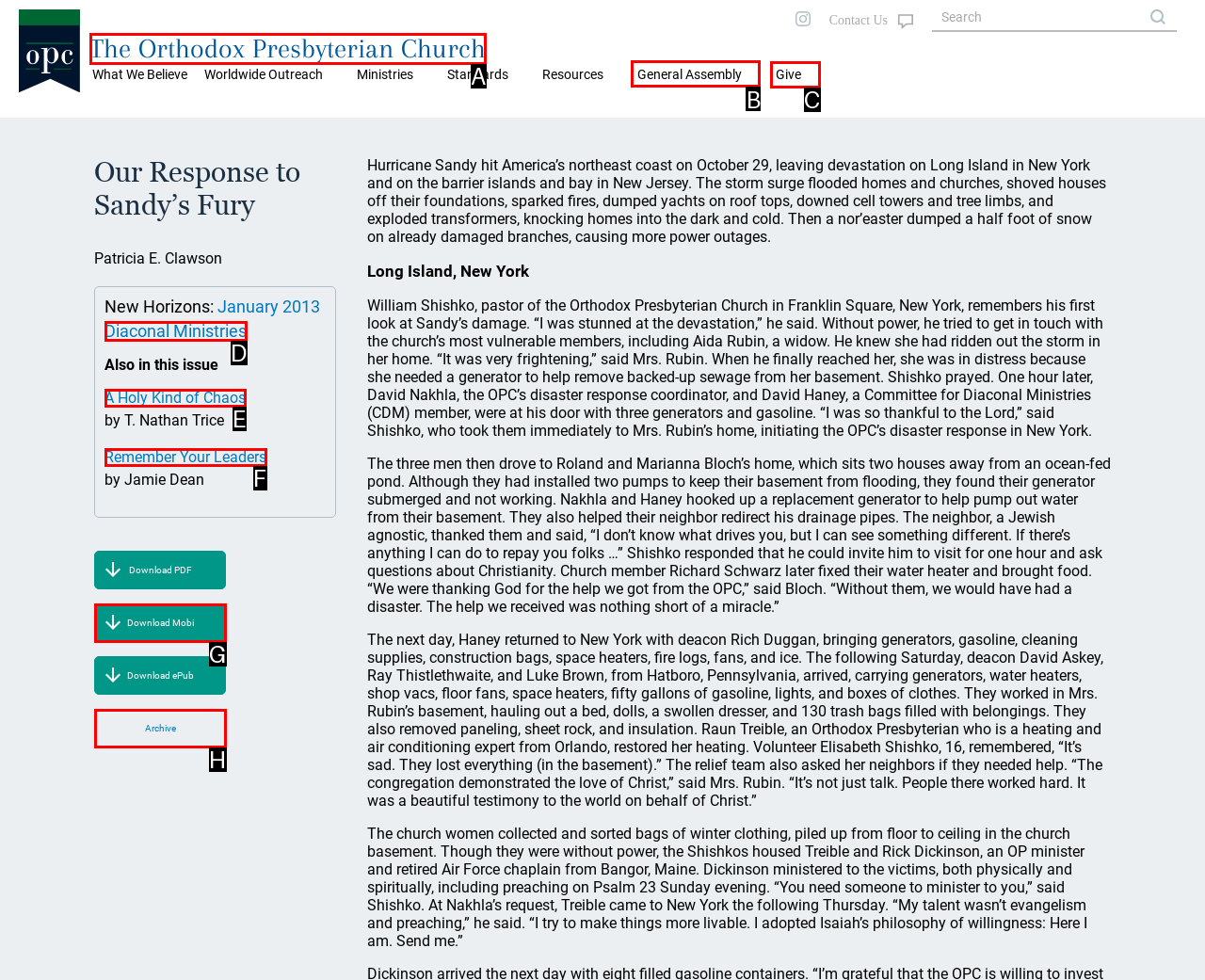Identify the HTML element that should be clicked to accomplish the task: Click on 'General Assembly'
Provide the option's letter from the given choices.

B